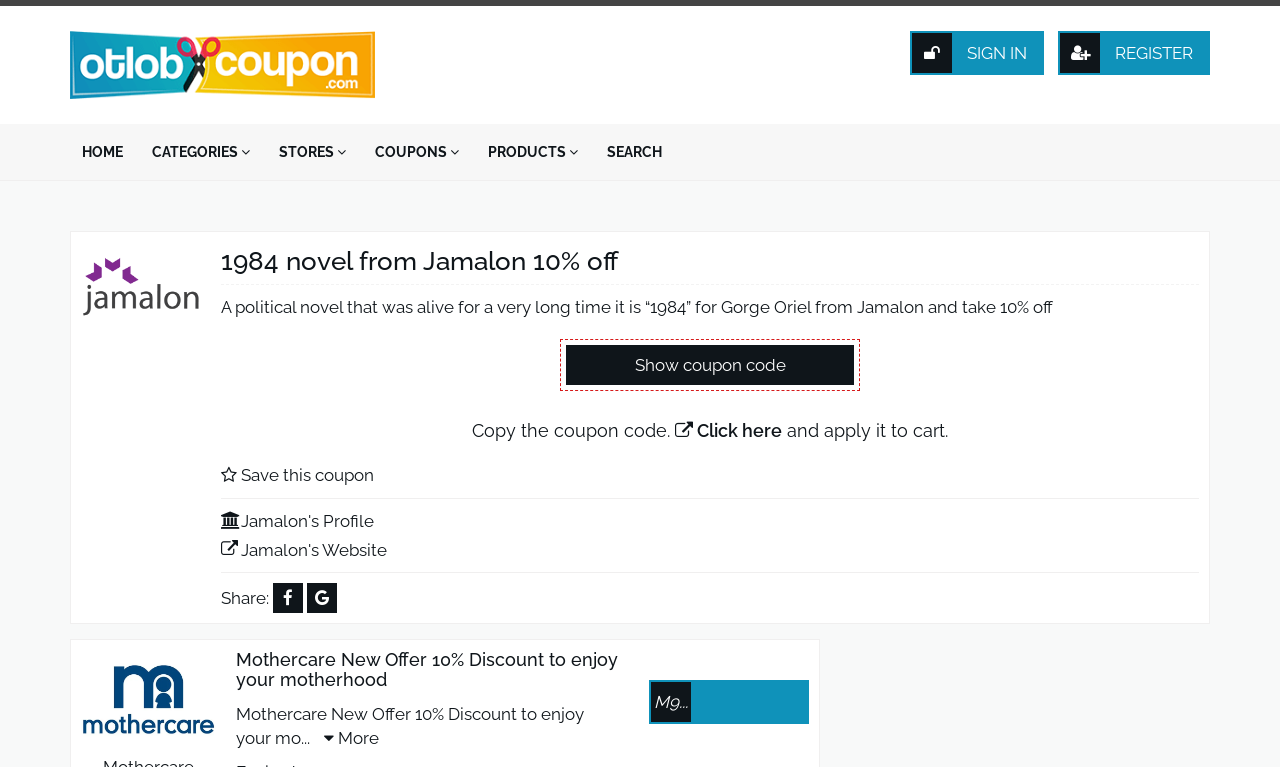Please identify the bounding box coordinates of the element that needs to be clicked to execute the following command: "Sign in". Provide the bounding box using four float numbers between 0 and 1, formatted as [left, top, right, bottom].

[0.711, 0.04, 0.816, 0.098]